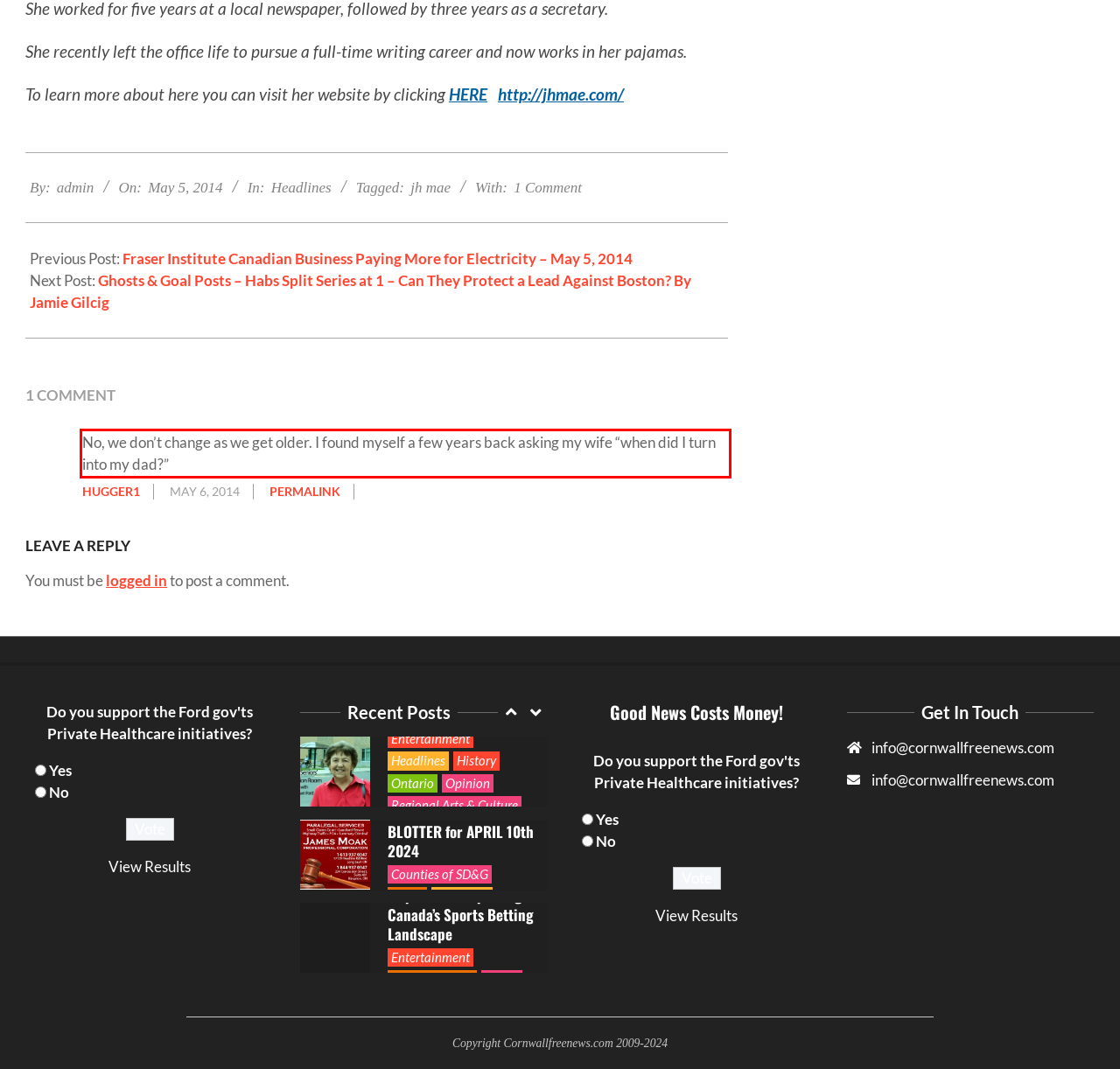Analyze the screenshot of a webpage where a red rectangle is bounding a UI element. Extract and generate the text content within this red bounding box.

No, we don’t change as we get older. I found myself a few years back asking my wife “when did I turn into my dad?”